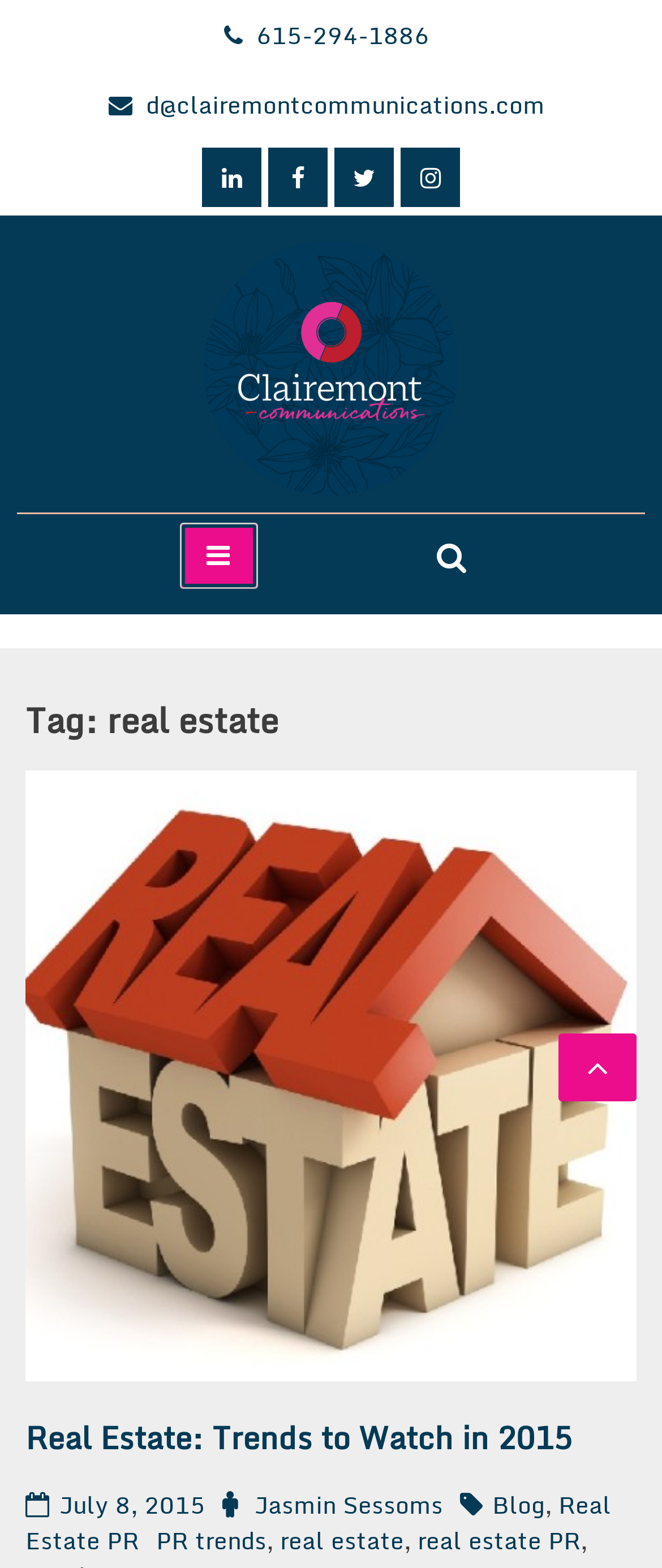Please specify the bounding box coordinates of the region to click in order to perform the following instruction: "Scroll up the page".

[0.844, 0.659, 0.962, 0.702]